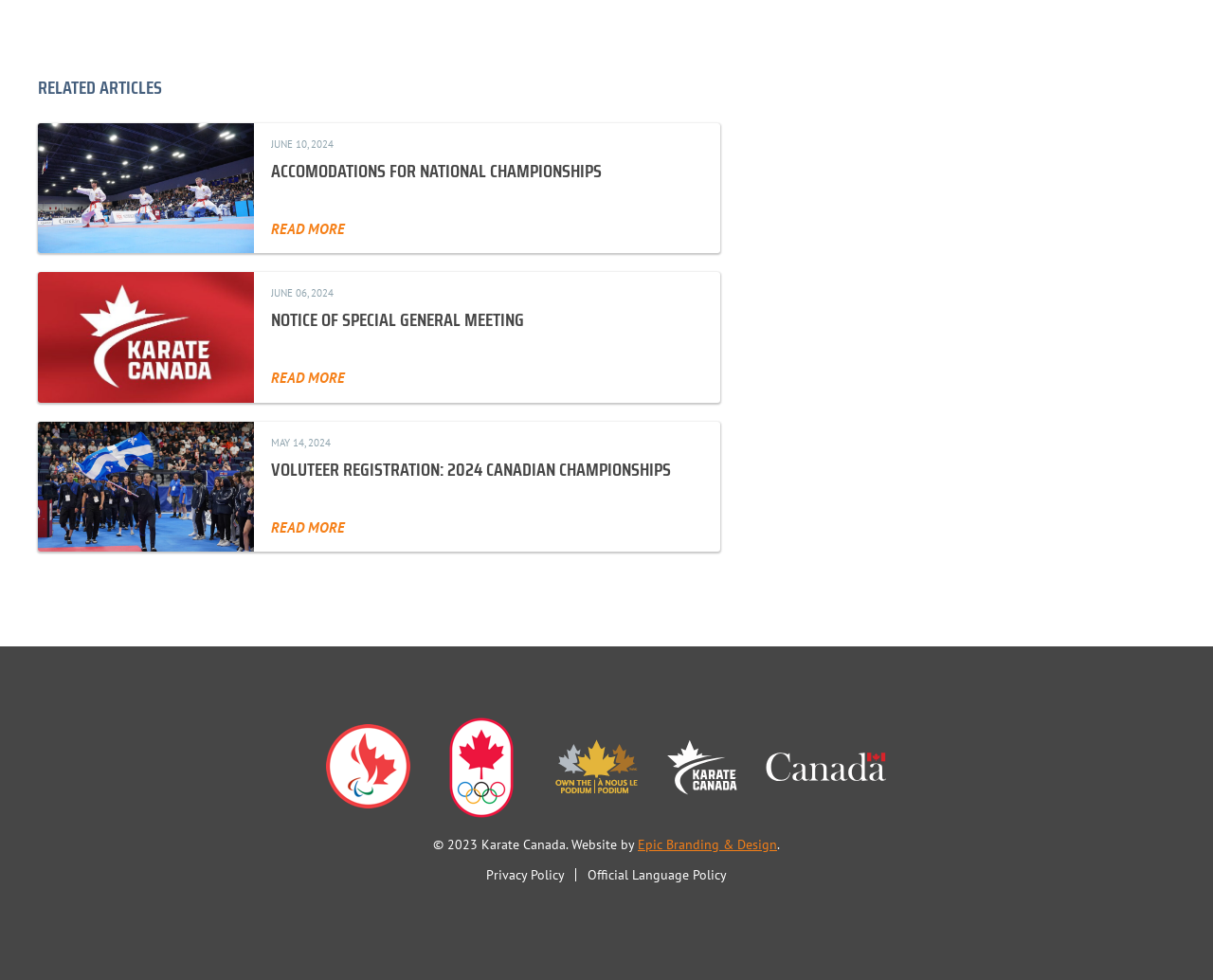Please answer the following question using a single word or phrase: 
What is the logo above the footer?

cpc-games-logo